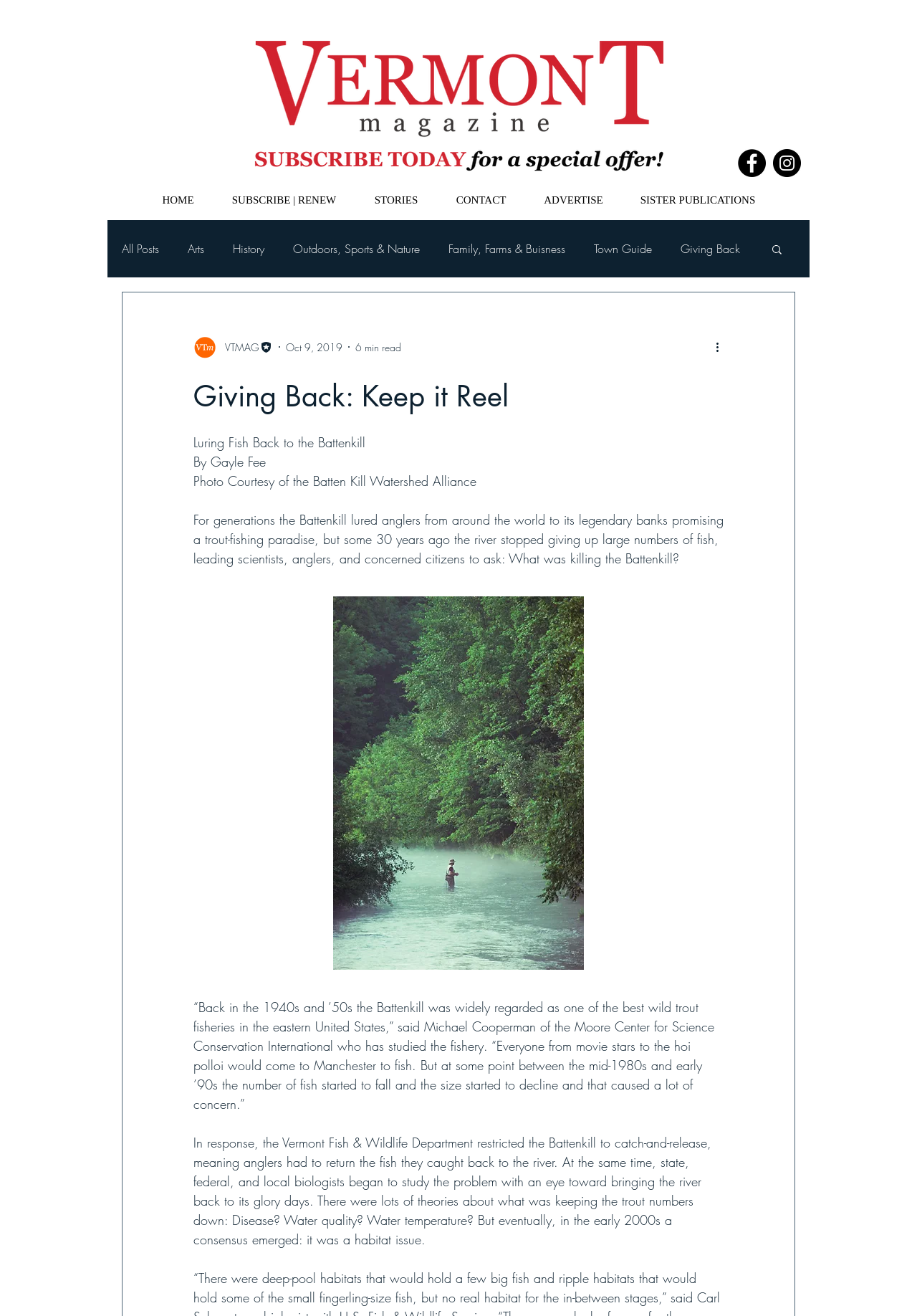Utilize the information from the image to answer the question in detail:
What was the restriction imposed on the Battenkill river?

According to the article, the Vermont Fish & Wildlife Department restricted the Battenkill to catch-and-release, meaning anglers had to return the fish they caught back to the river, in an effort to restore the river's fish population.